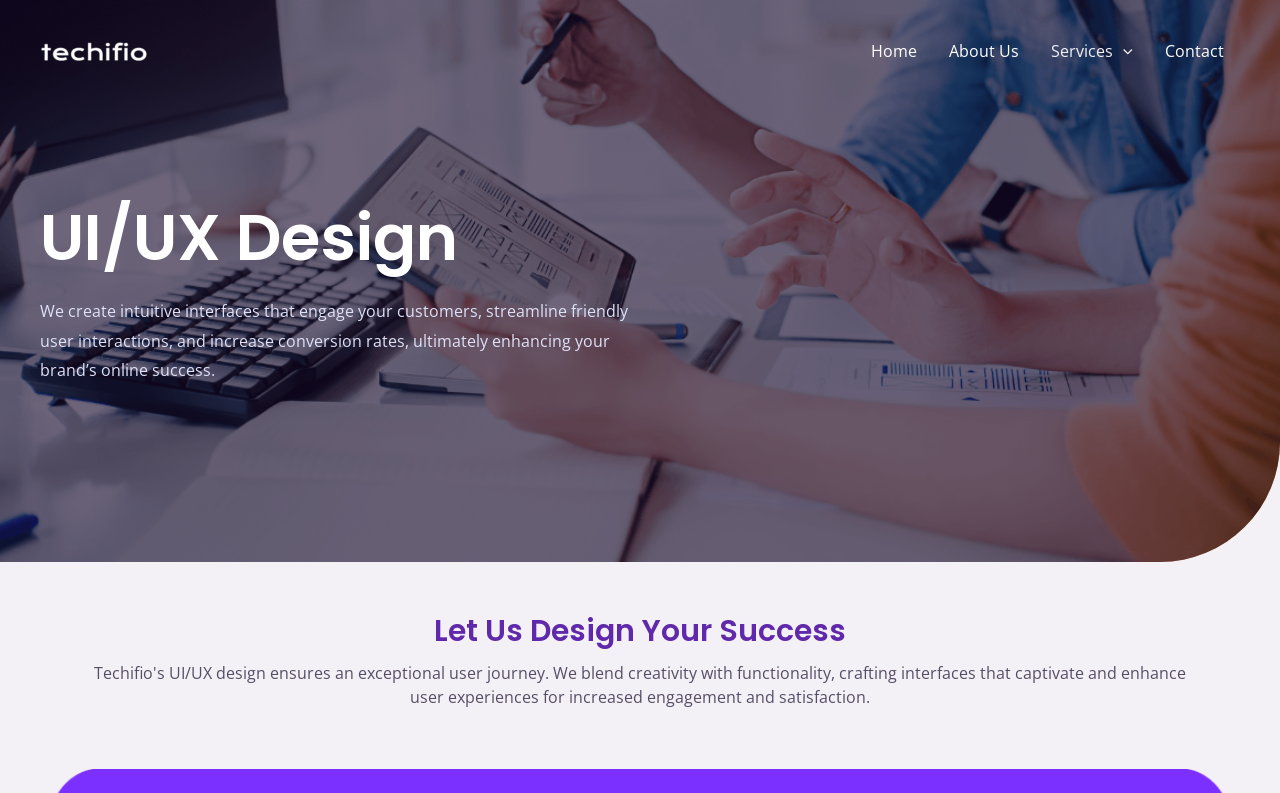Provide a thorough and detailed response to the question by examining the image: 
Is the menu toggle expanded?

The application element with the description 'Menu Toggle' has an attribute 'expanded' set to False, indicating that the menu toggle is not expanded.